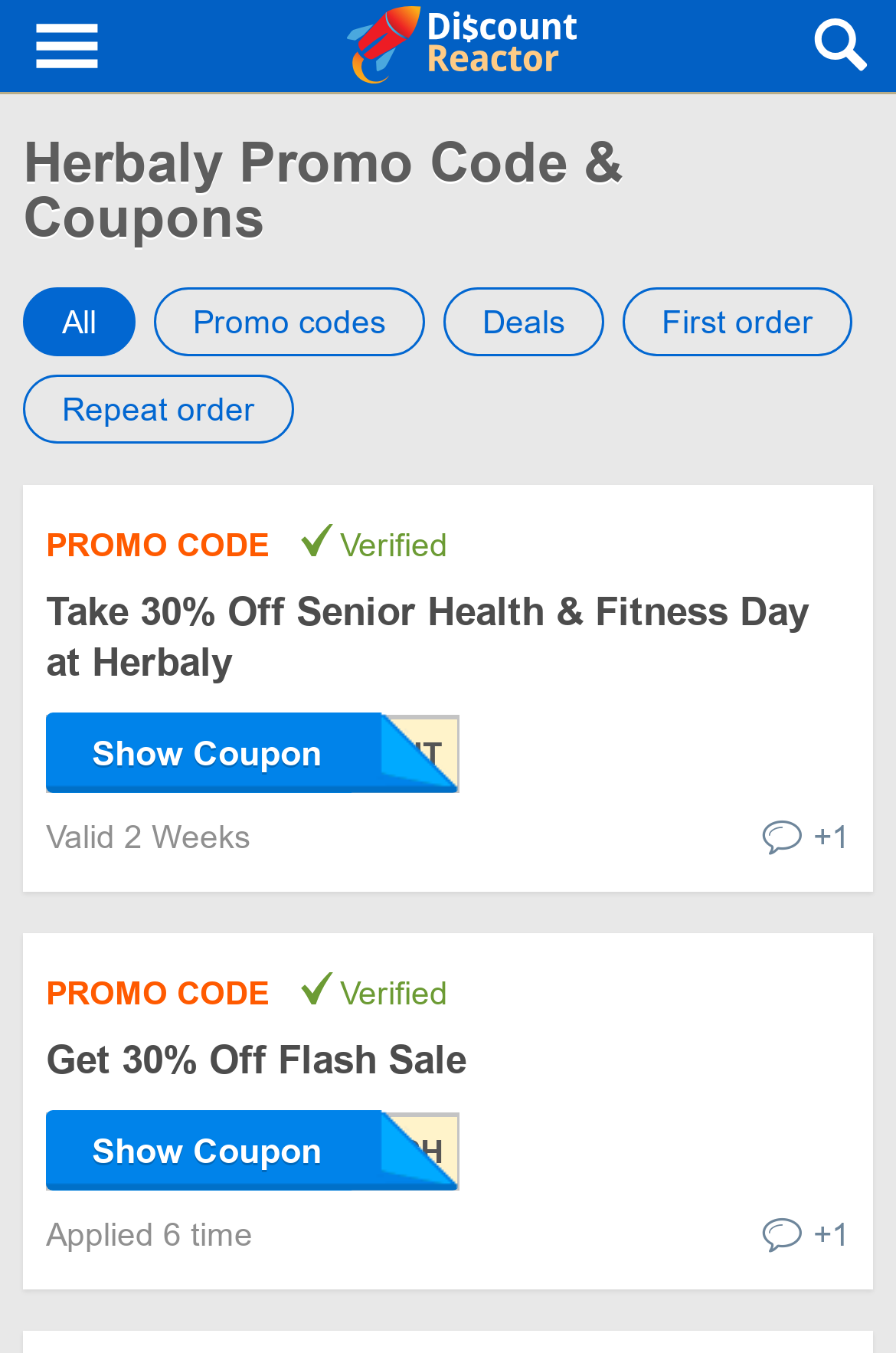Identify the bounding box coordinates of the section to be clicked to complete the task described by the following instruction: "Click 30FLASH Show Coupon". The coordinates should be four float numbers between 0 and 1, formatted as [left, top, right, bottom].

[0.051, 0.82, 0.513, 0.88]